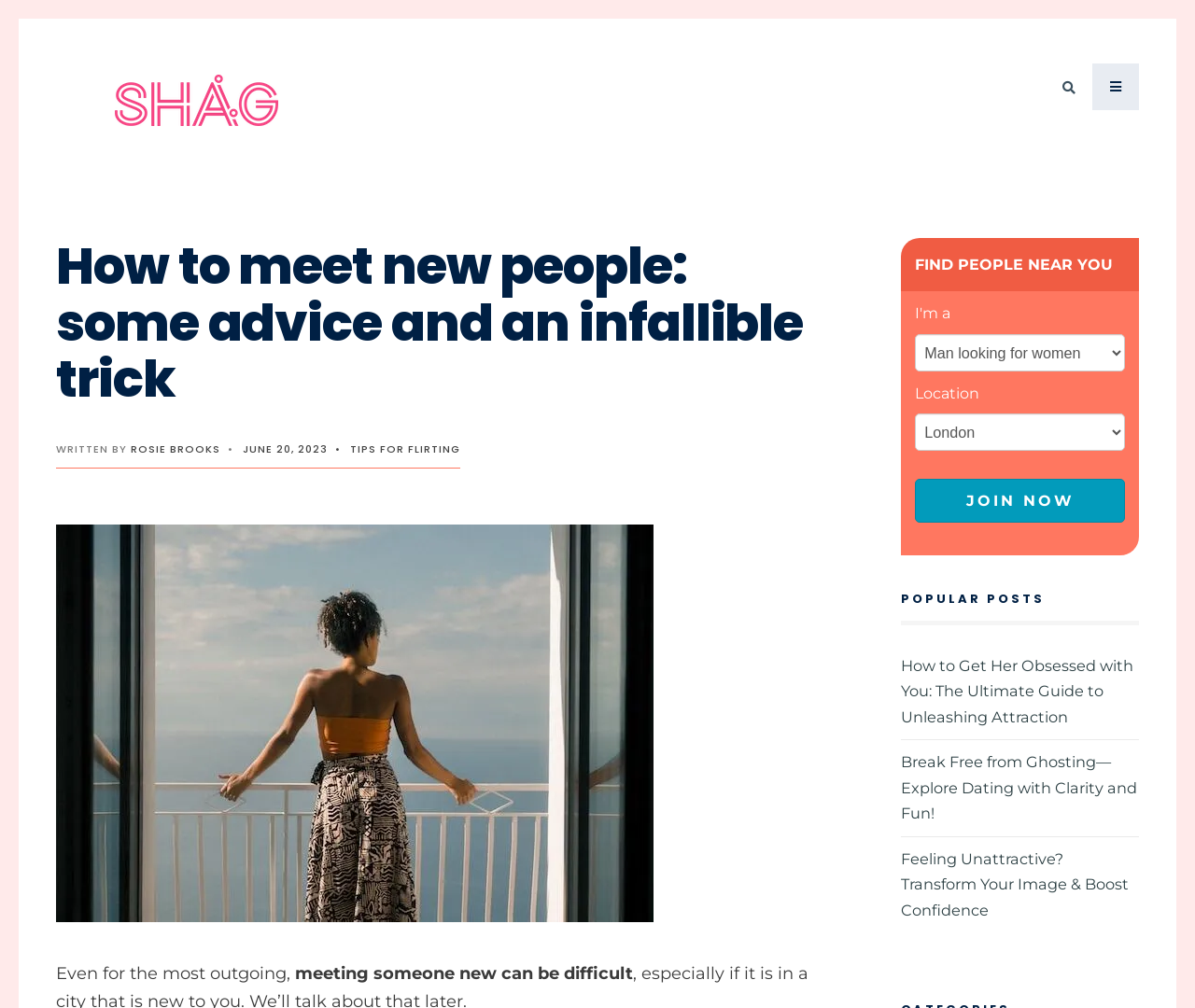Identify the bounding box coordinates of the region I need to click to complete this instruction: "Check popular posts".

[0.754, 0.588, 0.953, 0.62]